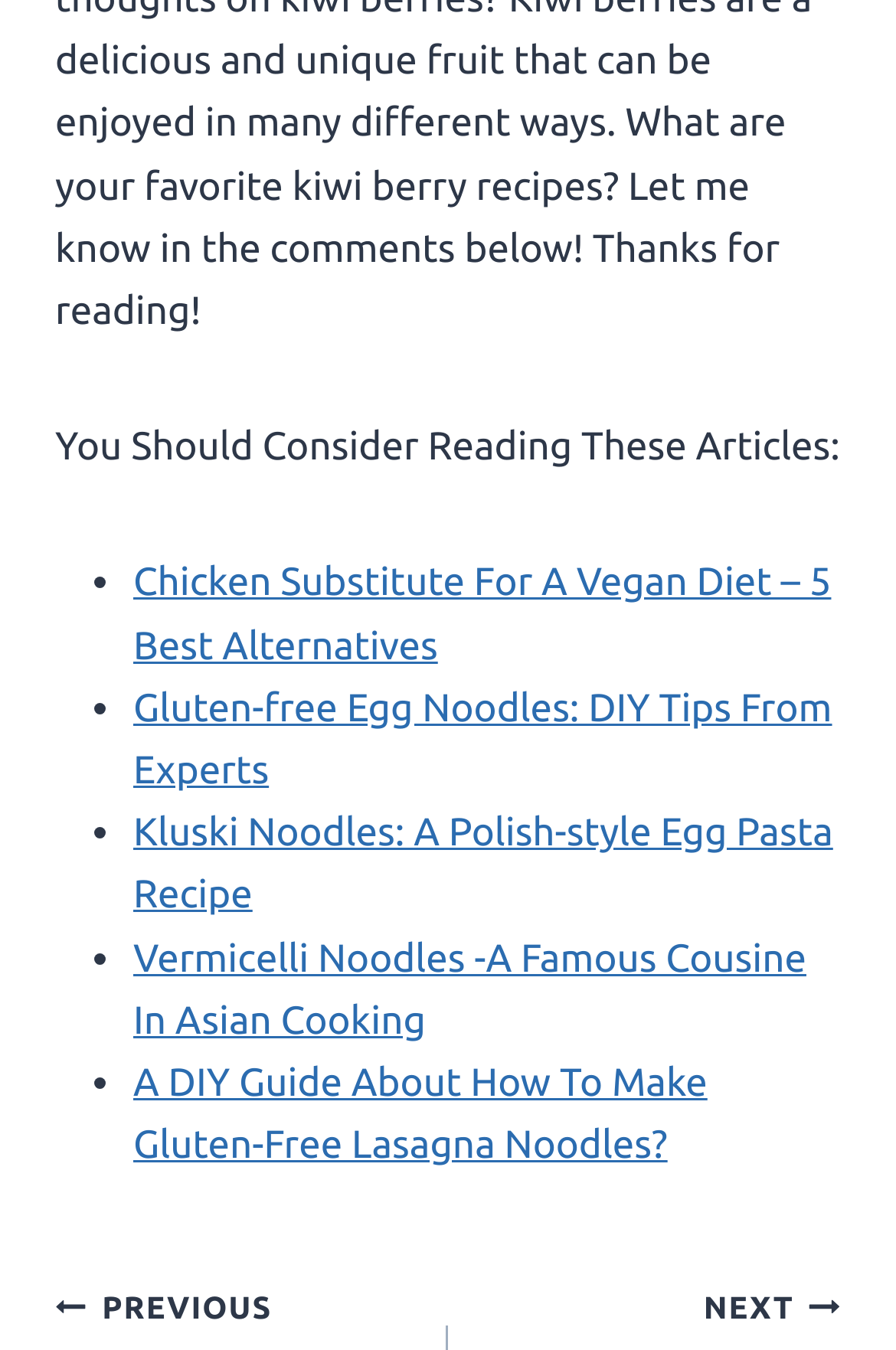What is the topic of the first article?
Based on the screenshot, give a detailed explanation to answer the question.

I looked at the text of the first link element, which is 'Chicken Substitute For A Vegan Diet – 5 Best Alternatives', and determined that the topic of the first article is related to vegan diet.